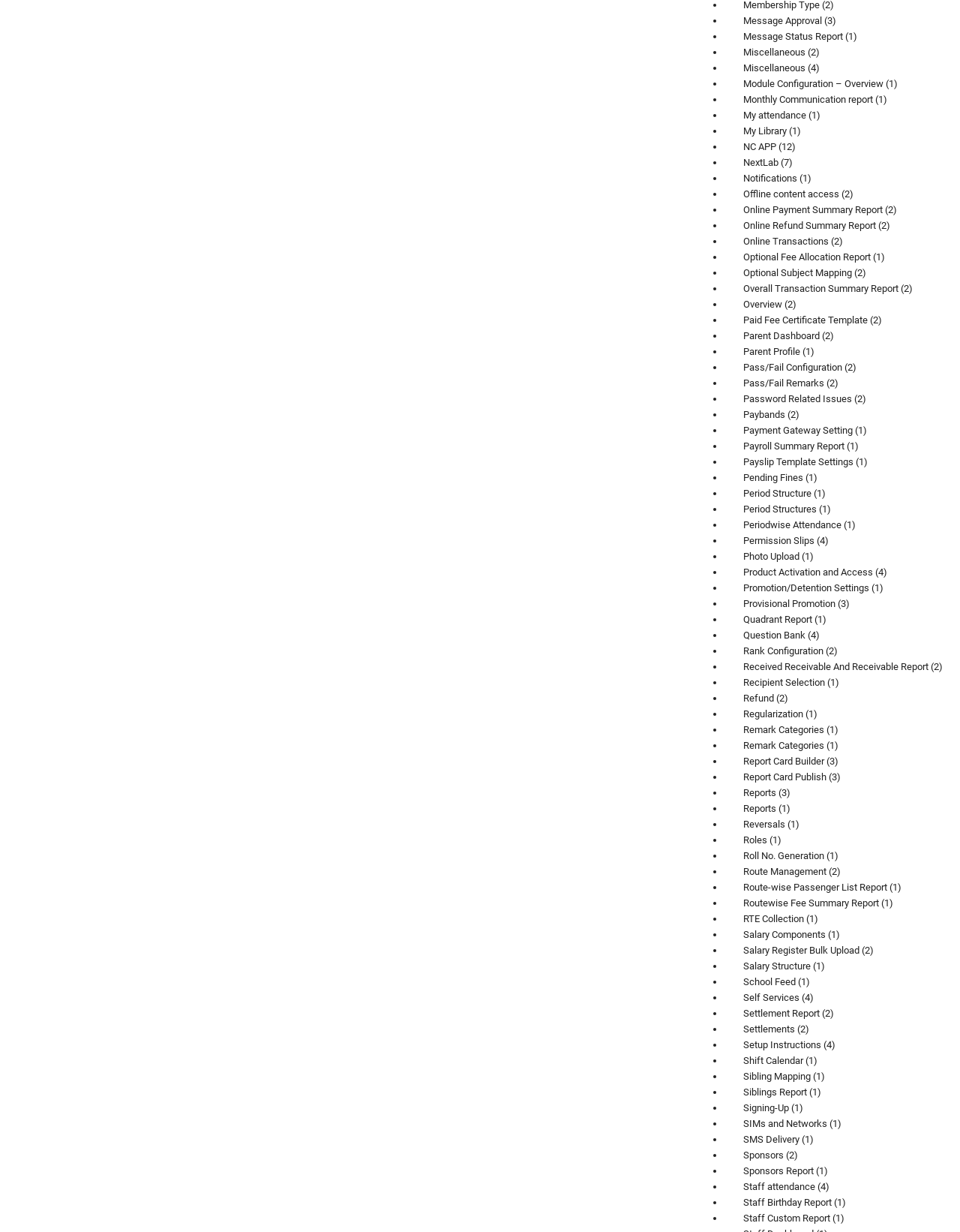Please identify the bounding box coordinates of the area that needs to be clicked to follow this instruction: "View My attendance".

[0.755, 0.088, 0.84, 0.1]